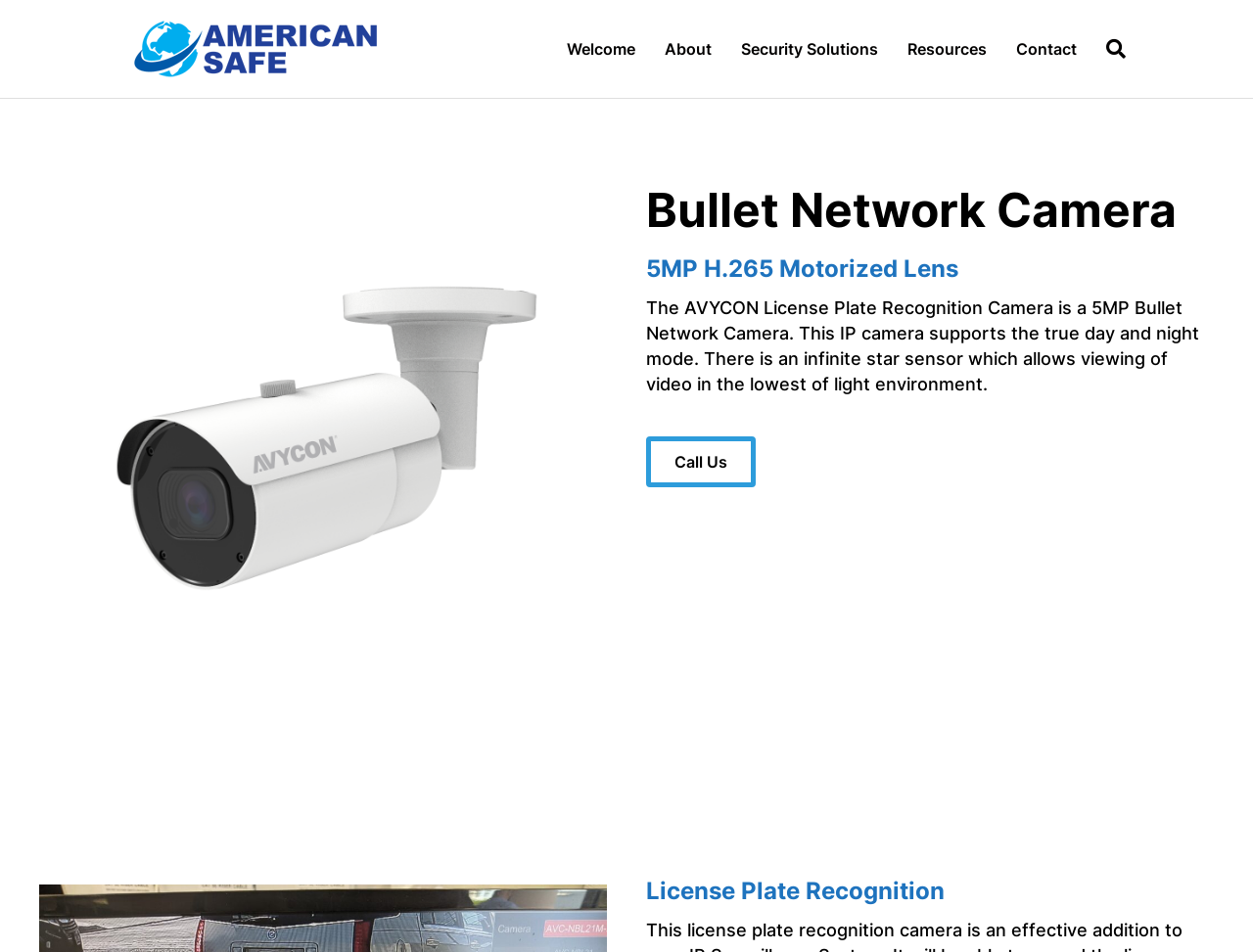What type of camera is described on this page?
From the image, provide a succinct answer in one word or a short phrase.

License Plate Recognition Camera